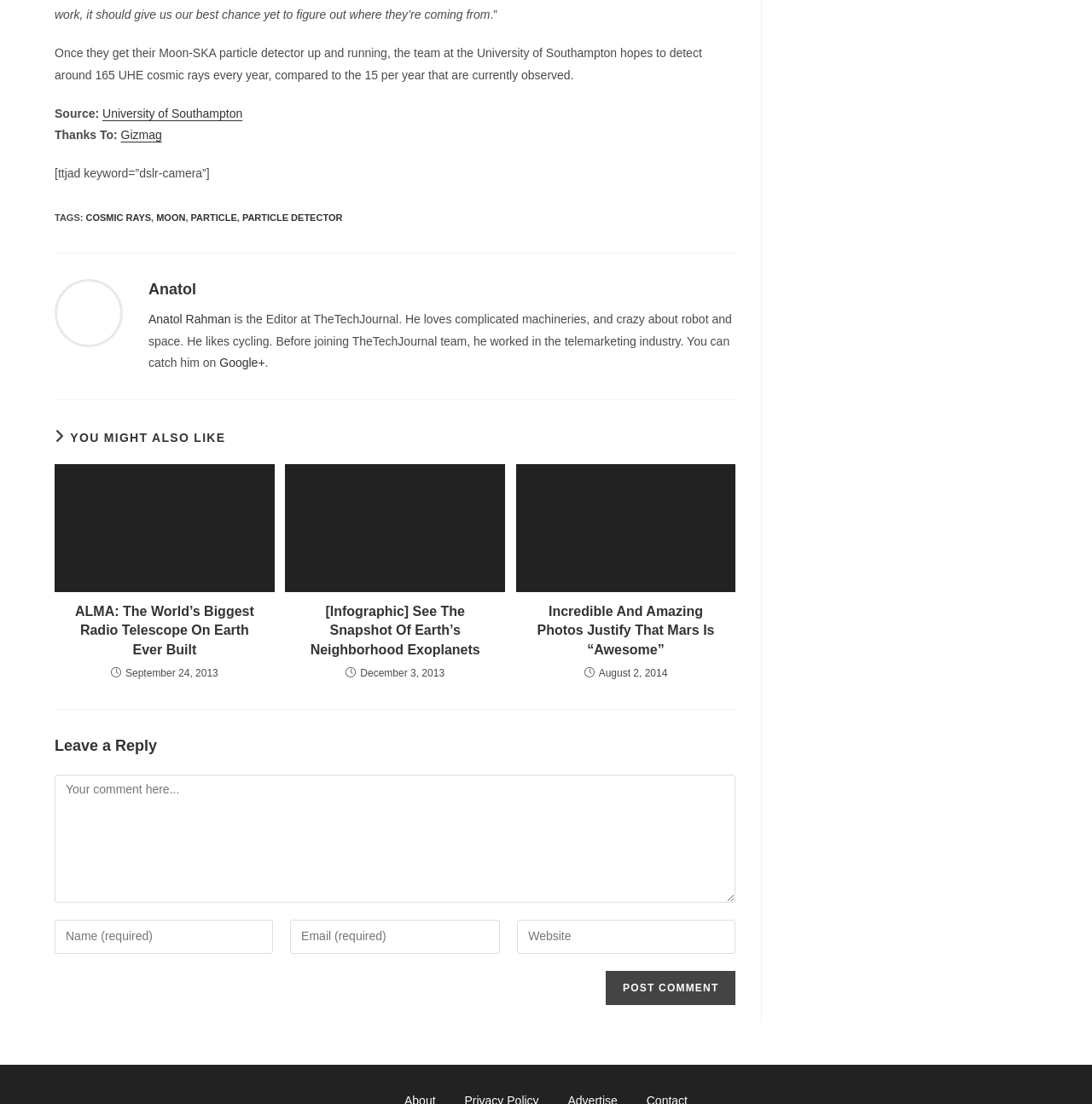Find the bounding box coordinates for the area you need to click to carry out the instruction: "Read more about the article ALMA: The World’s Biggest Radio Telescope On Earth Ever Built". The coordinates should be four float numbers between 0 and 1, indicated as [left, top, right, bottom].

[0.05, 0.42, 0.251, 0.536]